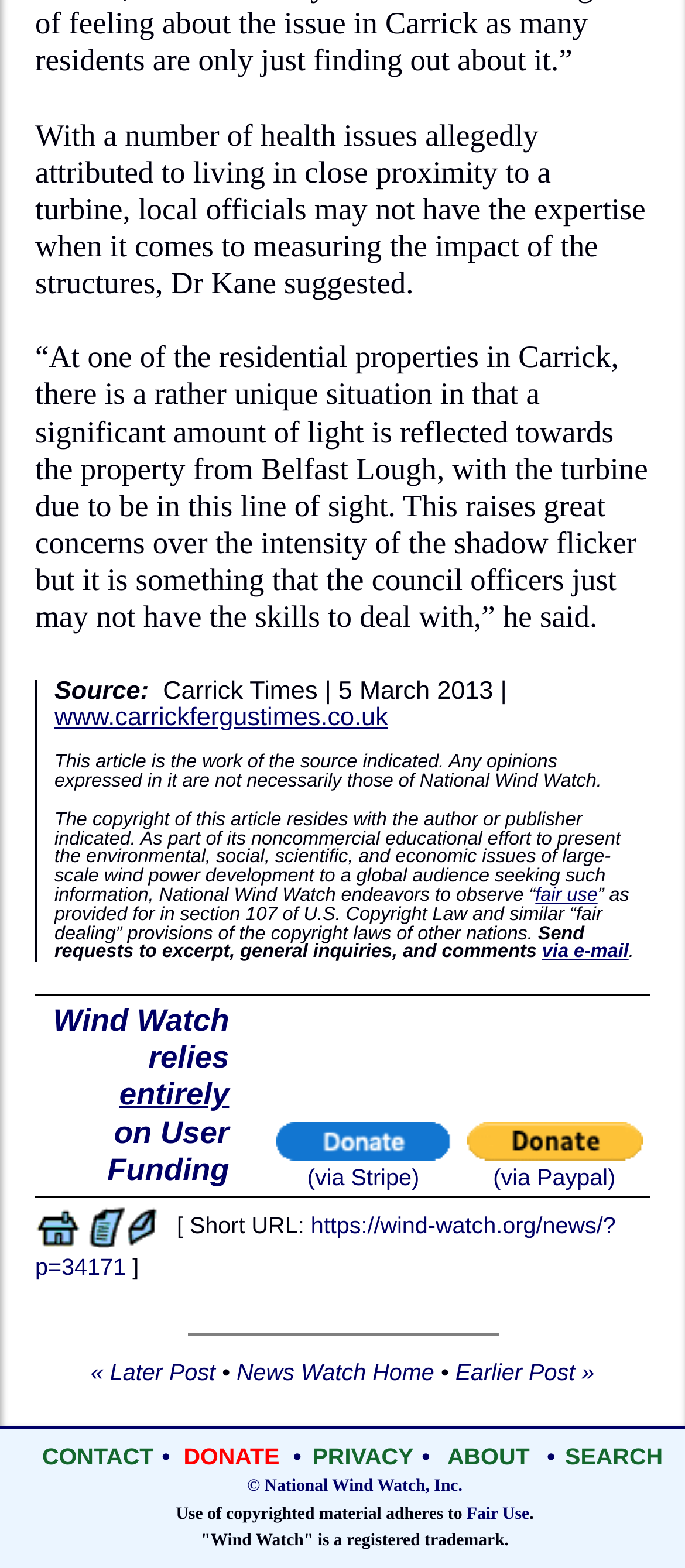Determine the bounding box coordinates of the area to click in order to meet this instruction: "Visit the source website".

[0.079, 0.449, 0.567, 0.467]